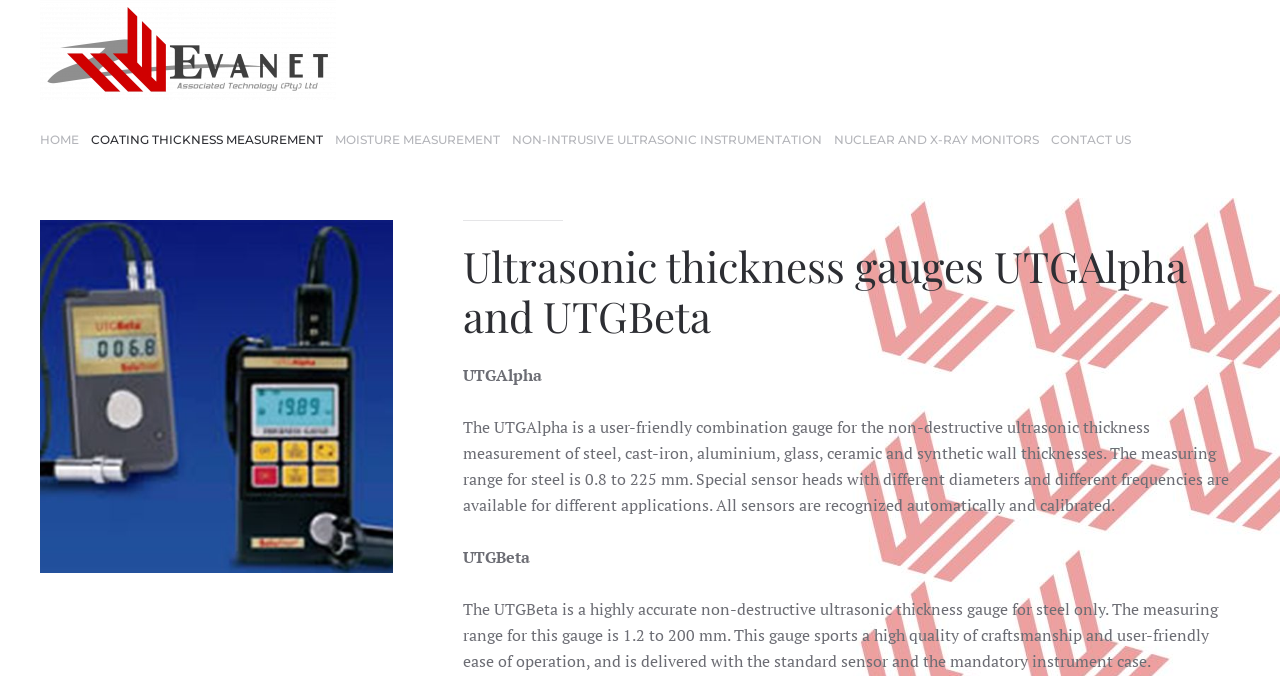Using the given description, provide the bounding box coordinates formatted as (top-left x, top-left y, bottom-right x, bottom-right y), with all values being floating point numbers between 0 and 1. Description: Non-intrusive Ultrasonic Instrumentation

[0.395, 0.148, 0.647, 0.266]